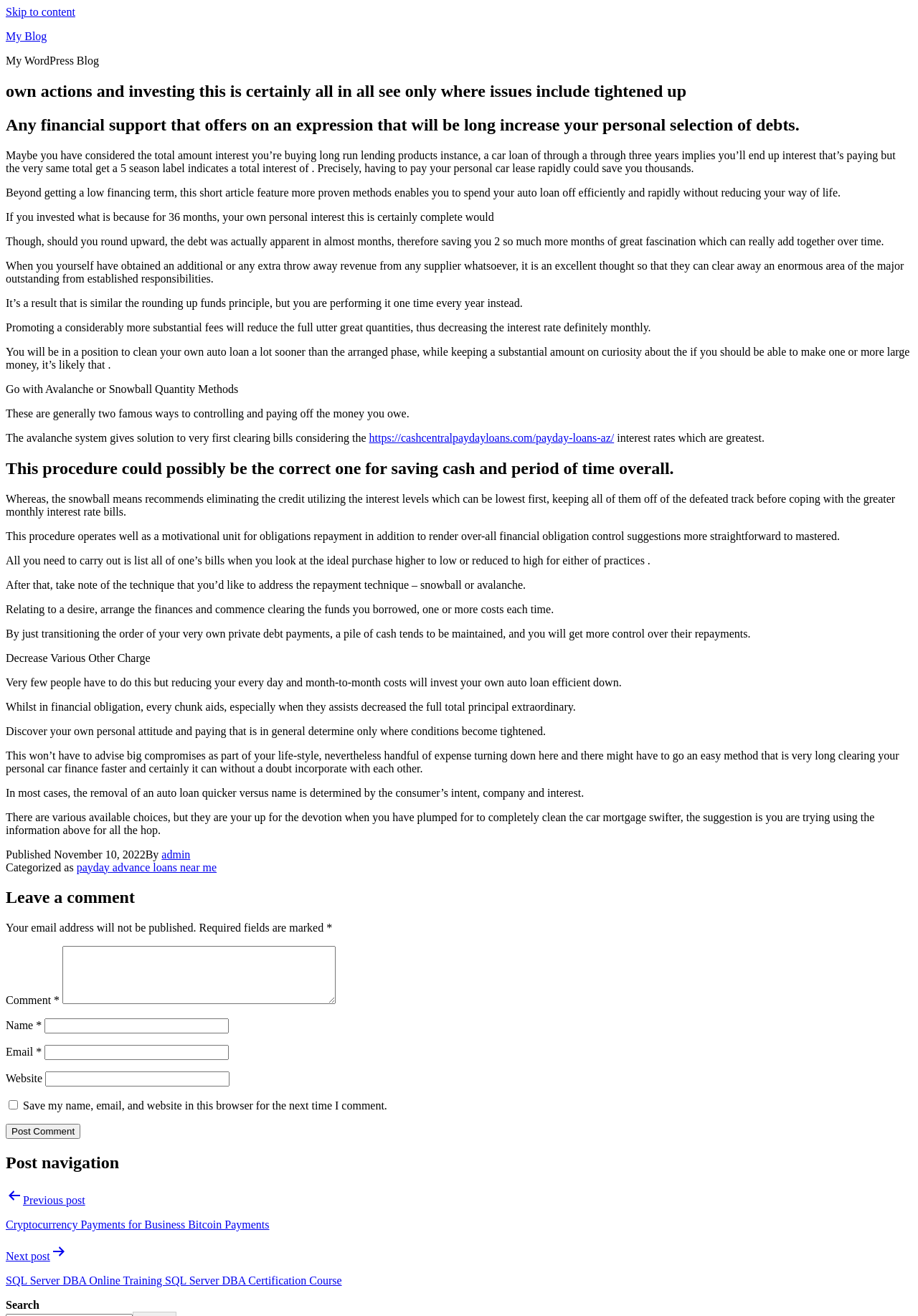What are the two methods mentioned for paying off debts?
Answer the question based on the image using a single word or a brief phrase.

Avalanche and Snowball